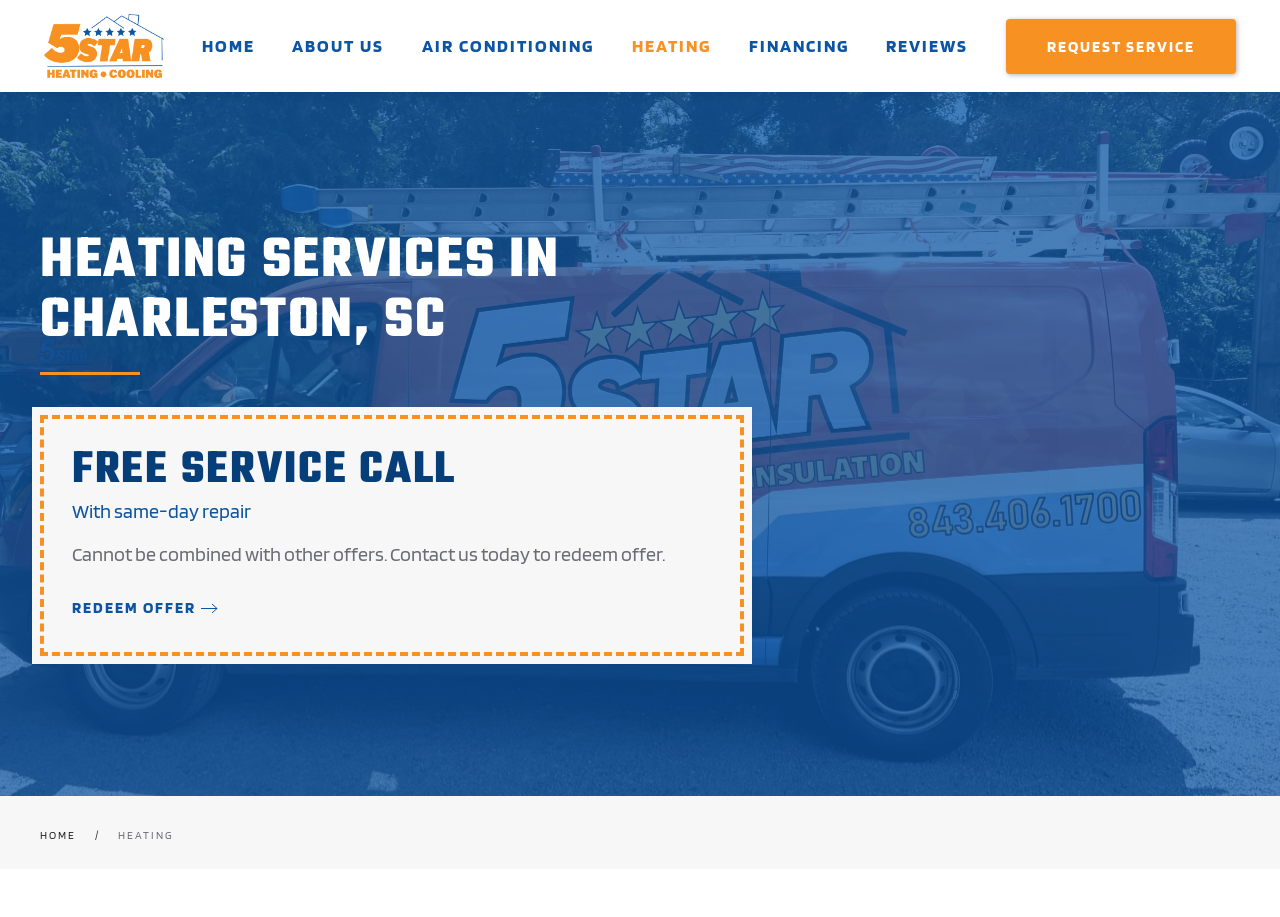Predict the bounding box coordinates for the UI element described as: "alt="HVAC repair in Charleston"". The coordinates should be four float numbers between 0 and 1, presented as [left, top, right, bottom].

[0.034, 0.036, 0.128, 0.059]